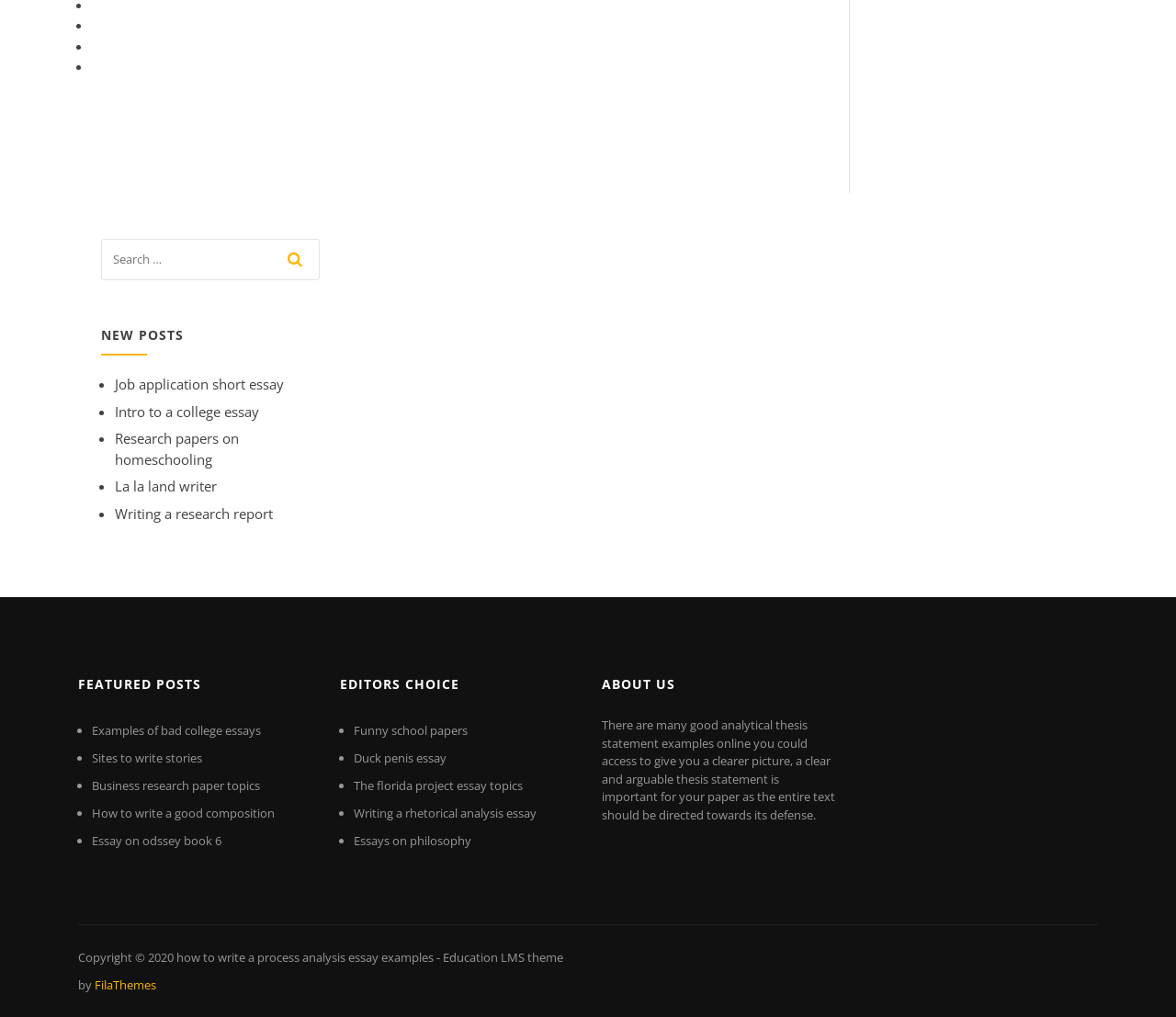Respond to the following question with a brief word or phrase:
What is the copyright year mentioned at the bottom of the page?

2020